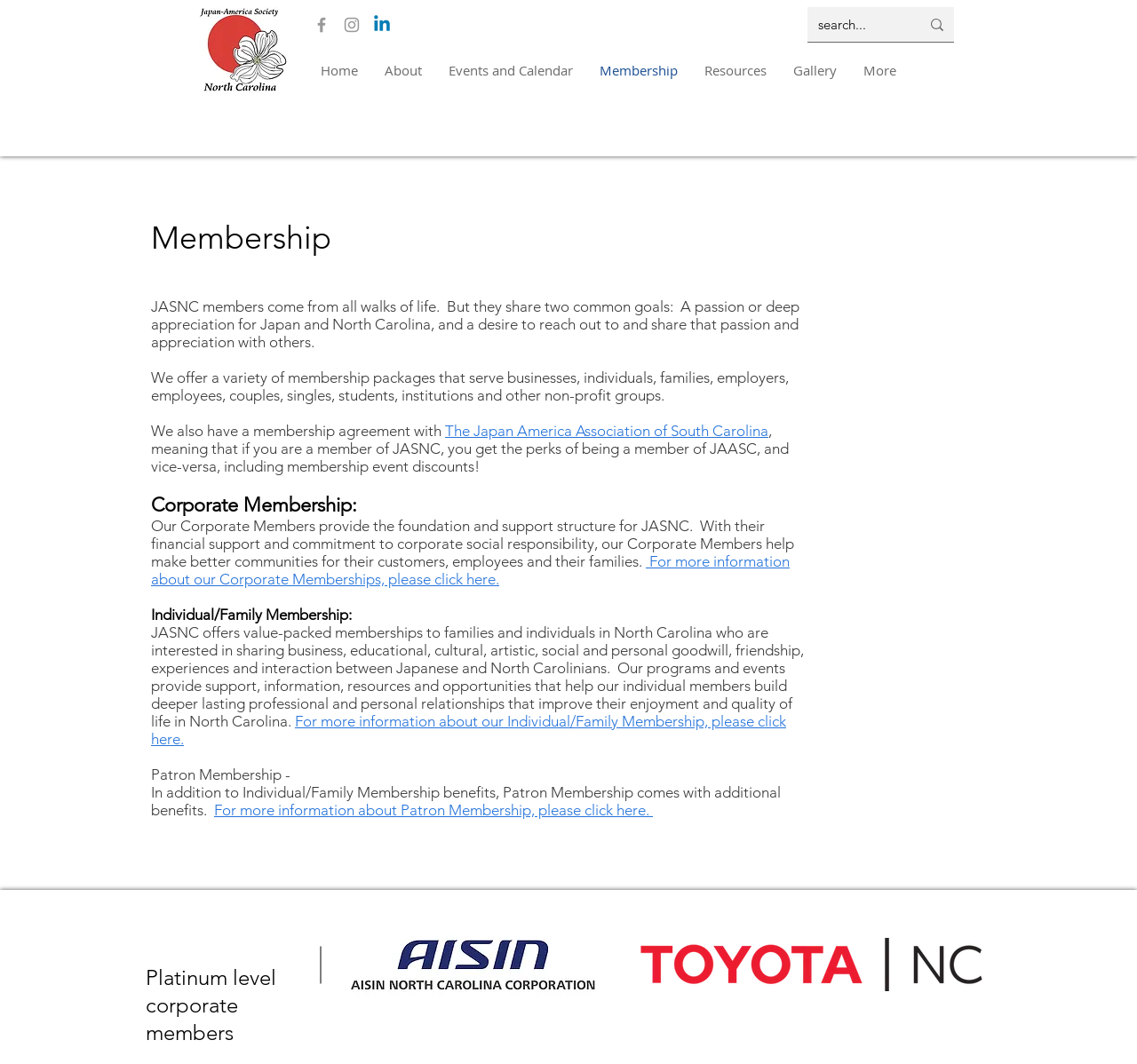Provide a brief response in the form of a single word or phrase:
What is the benefit of being a Corporate Member?

Financial support and corporate social responsibility